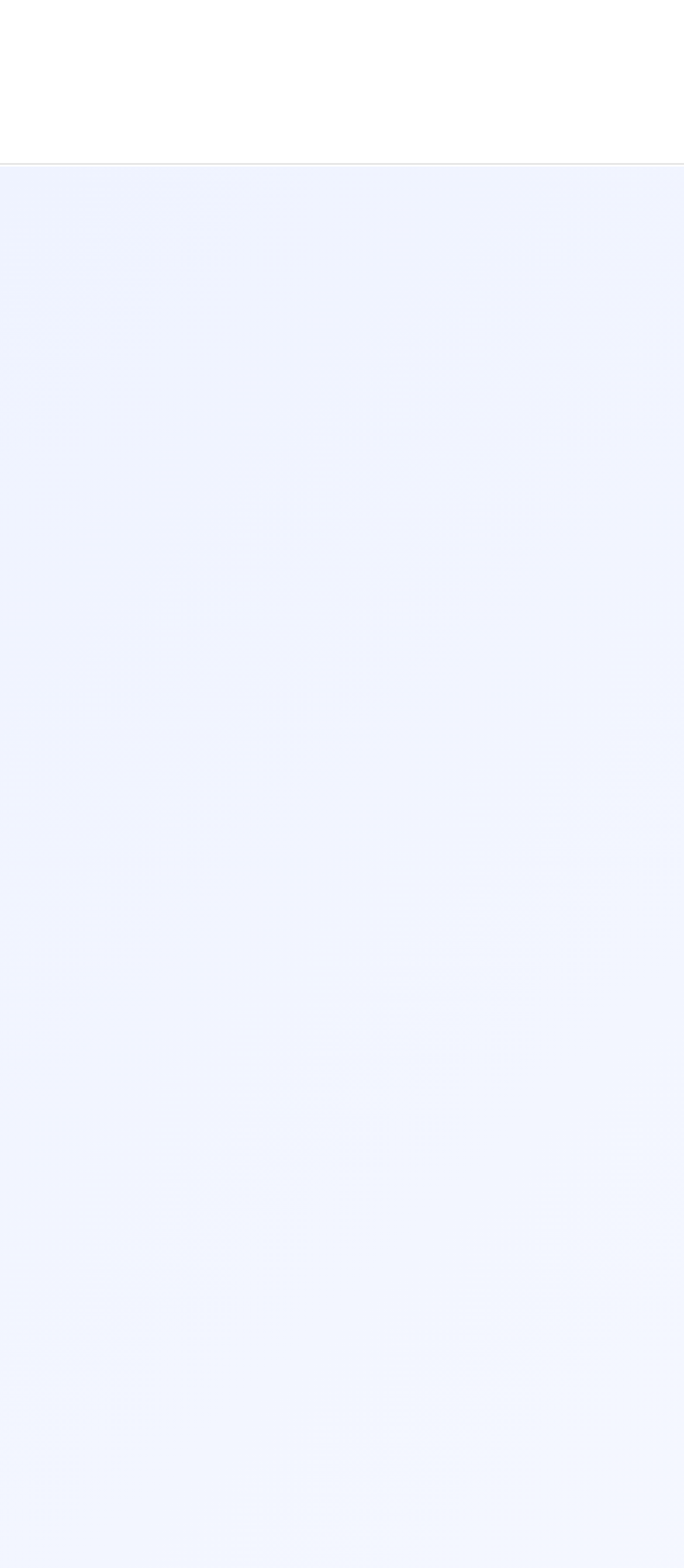Using the image as a reference, answer the following question in as much detail as possible:
How many links are under 'Our Services'?

I counted the links under the 'Our Services' heading and found one link with the text 'Our Services'.